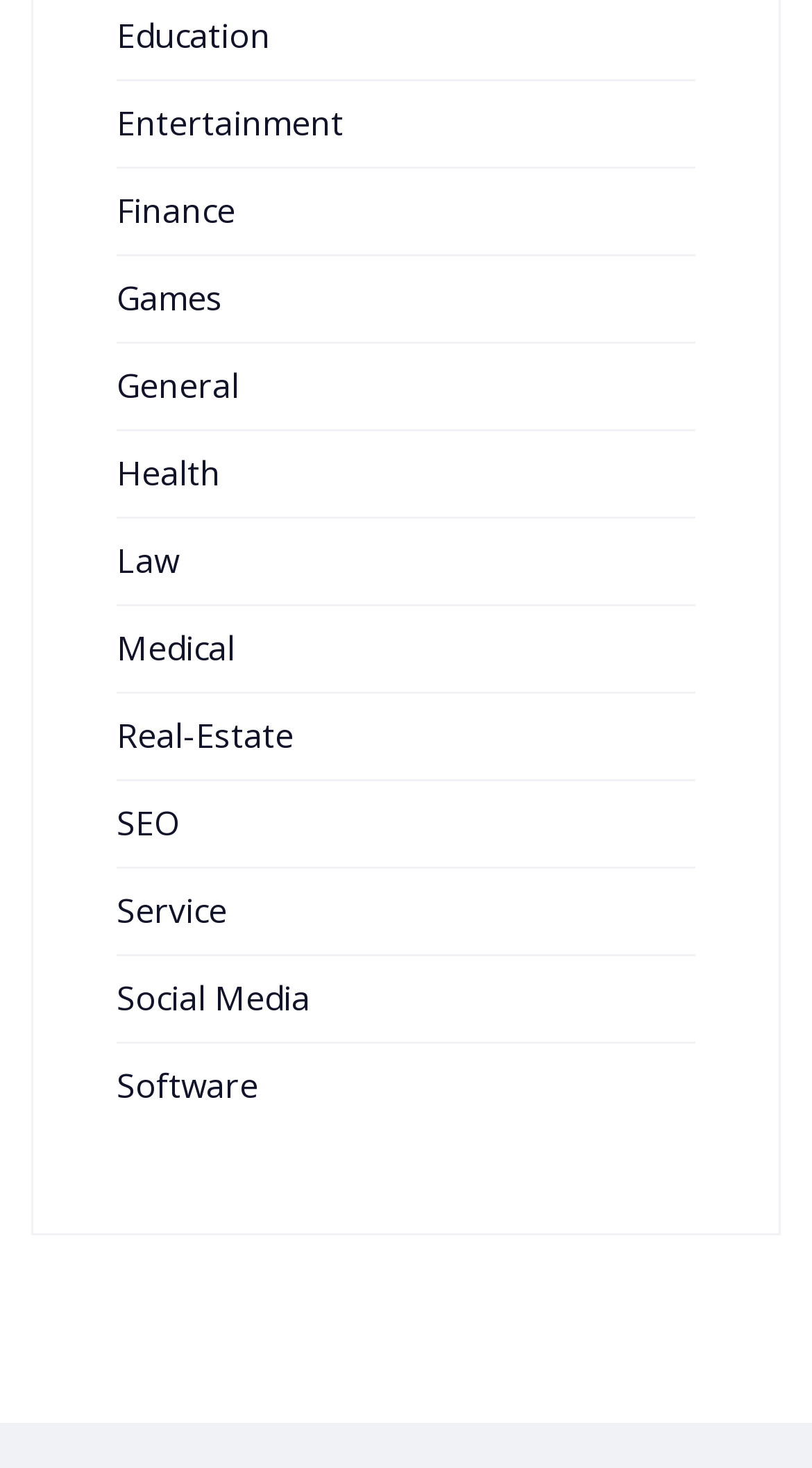Use a single word or phrase to answer the question:
What is the last category listed?

Software